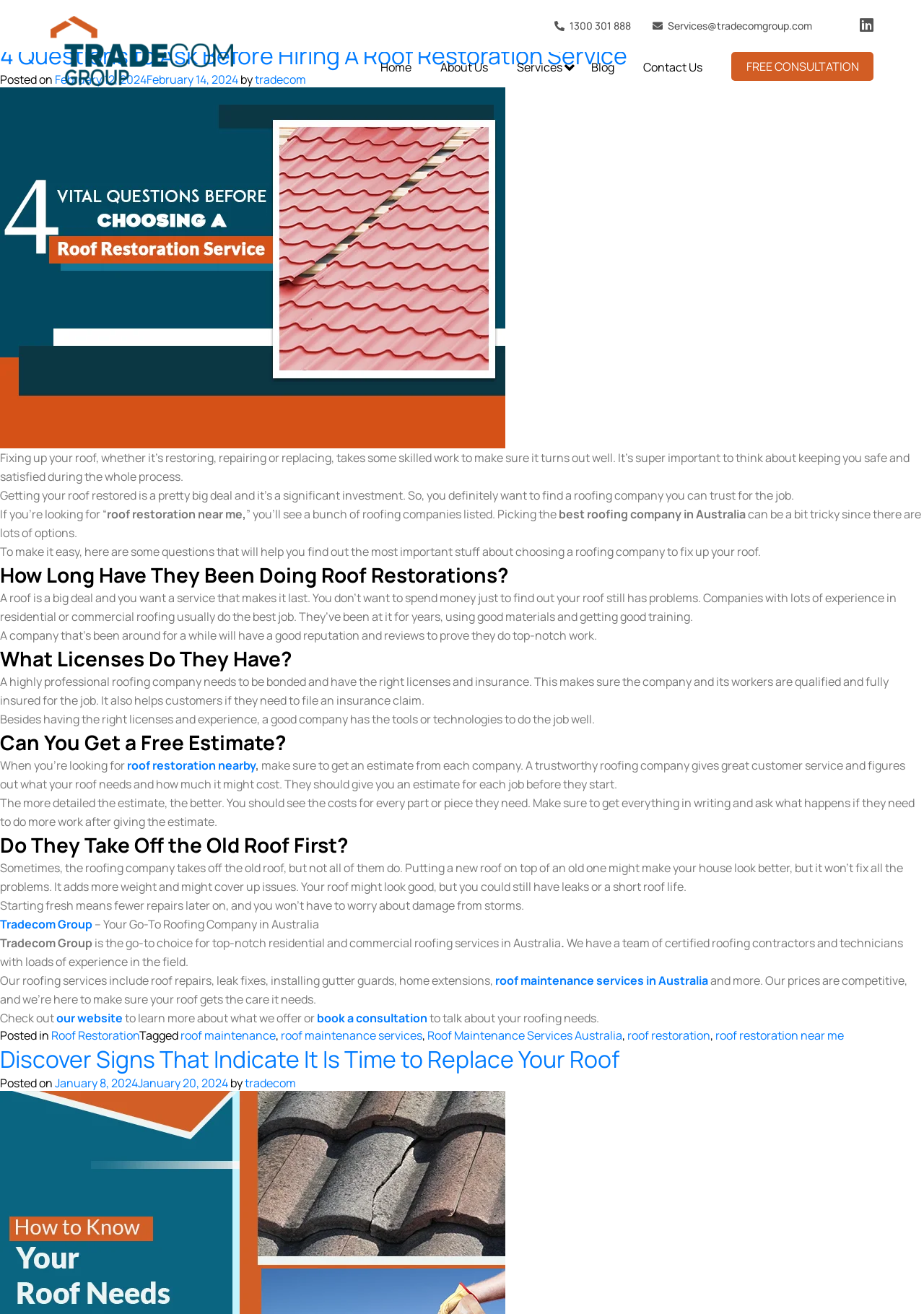What is the purpose of taking off the old roof?
Provide an in-depth answer to the question, covering all aspects.

According to the webpage, taking off the old roof is necessary to fix all the problems, rather than just covering them up, which can lead to leaks or a short roof life.